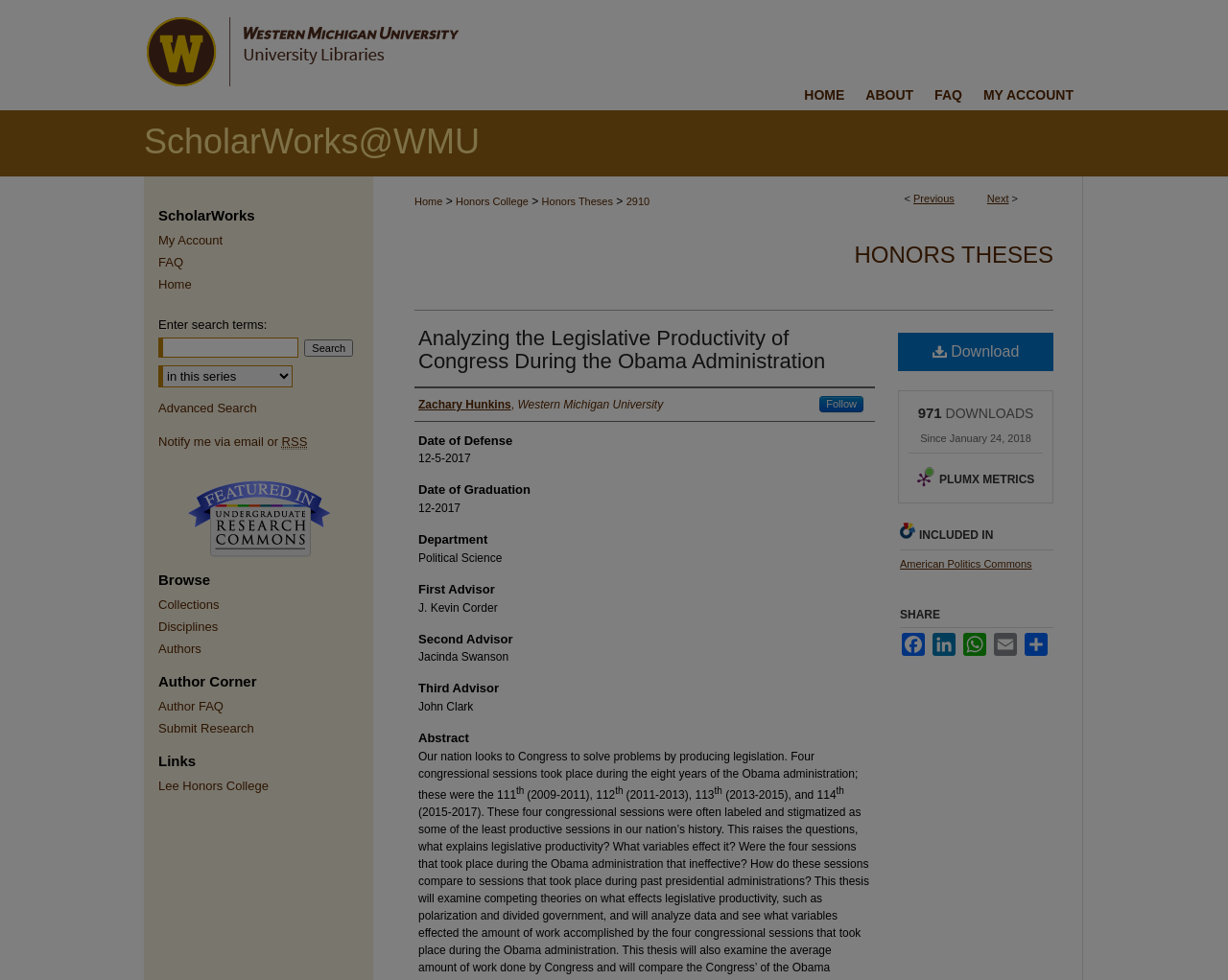Can you find the bounding box coordinates for the element to click on to achieve the instruction: "Download the thesis"?

[0.731, 0.339, 0.858, 0.378]